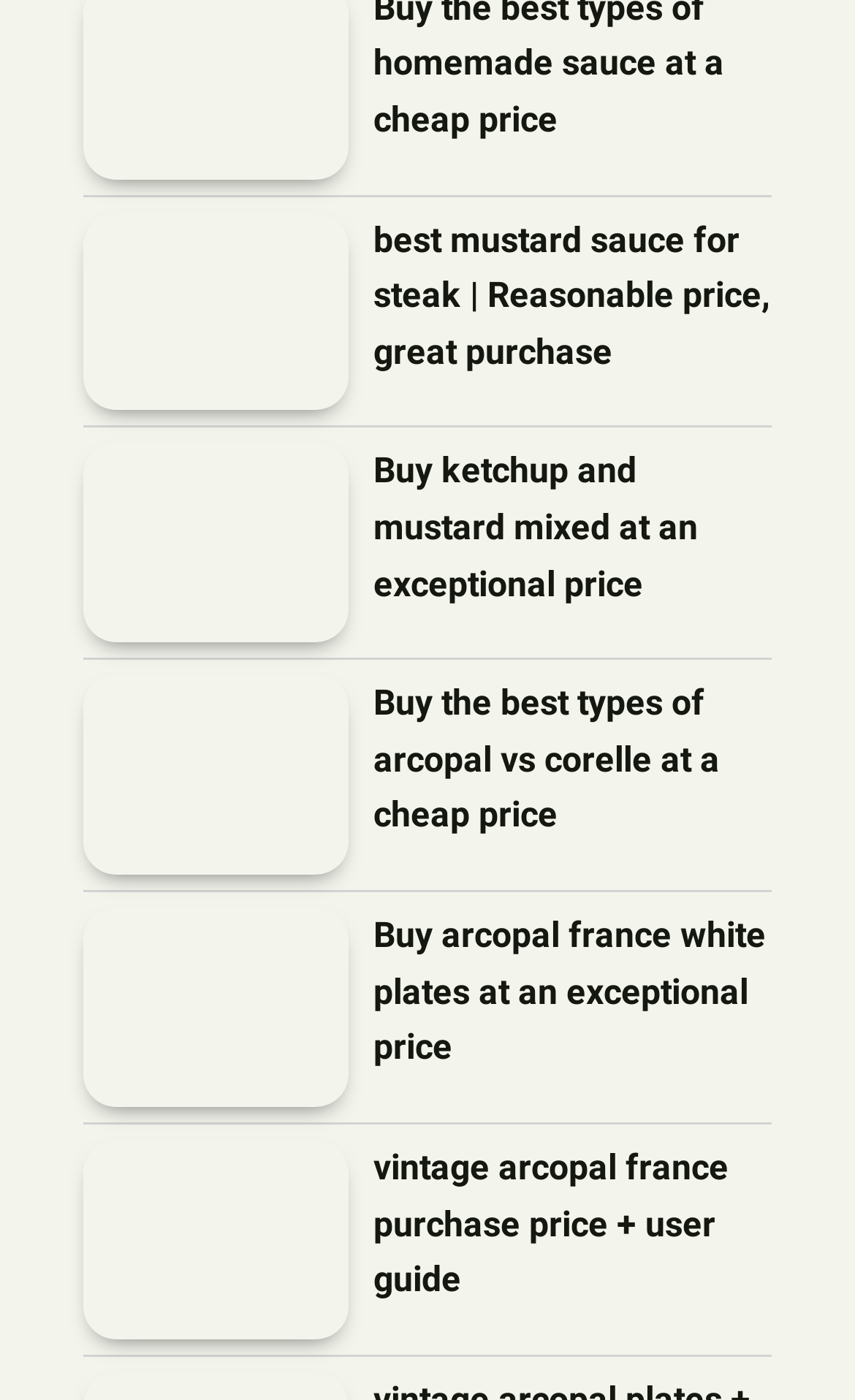Kindly provide the bounding box coordinates of the section you need to click on to fulfill the given instruction: "Click the link to buy the best mustard sauce for steak".

[0.097, 0.151, 0.408, 0.293]